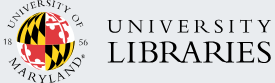What is symbolized by the University of Maryland Libraries' logo?
Please look at the screenshot and answer using one word or phrase.

Supporting learning and scholarship